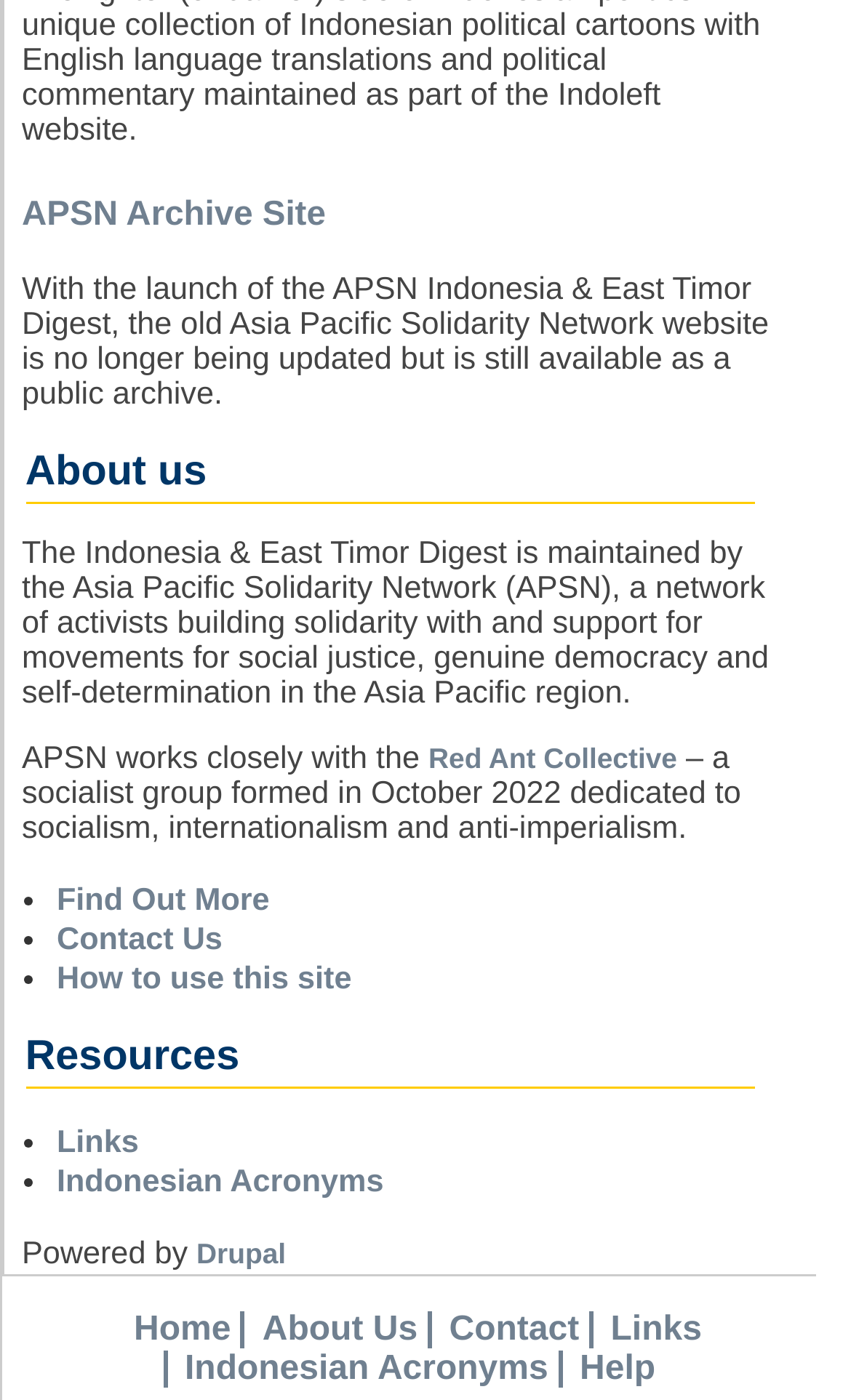What is the name of the content management system powering the website?
Based on the image, answer the question with as much detail as possible.

The answer can be found in the link element with the text 'Drupal', which is mentioned in the StaticText element with the text 'Powered by'.